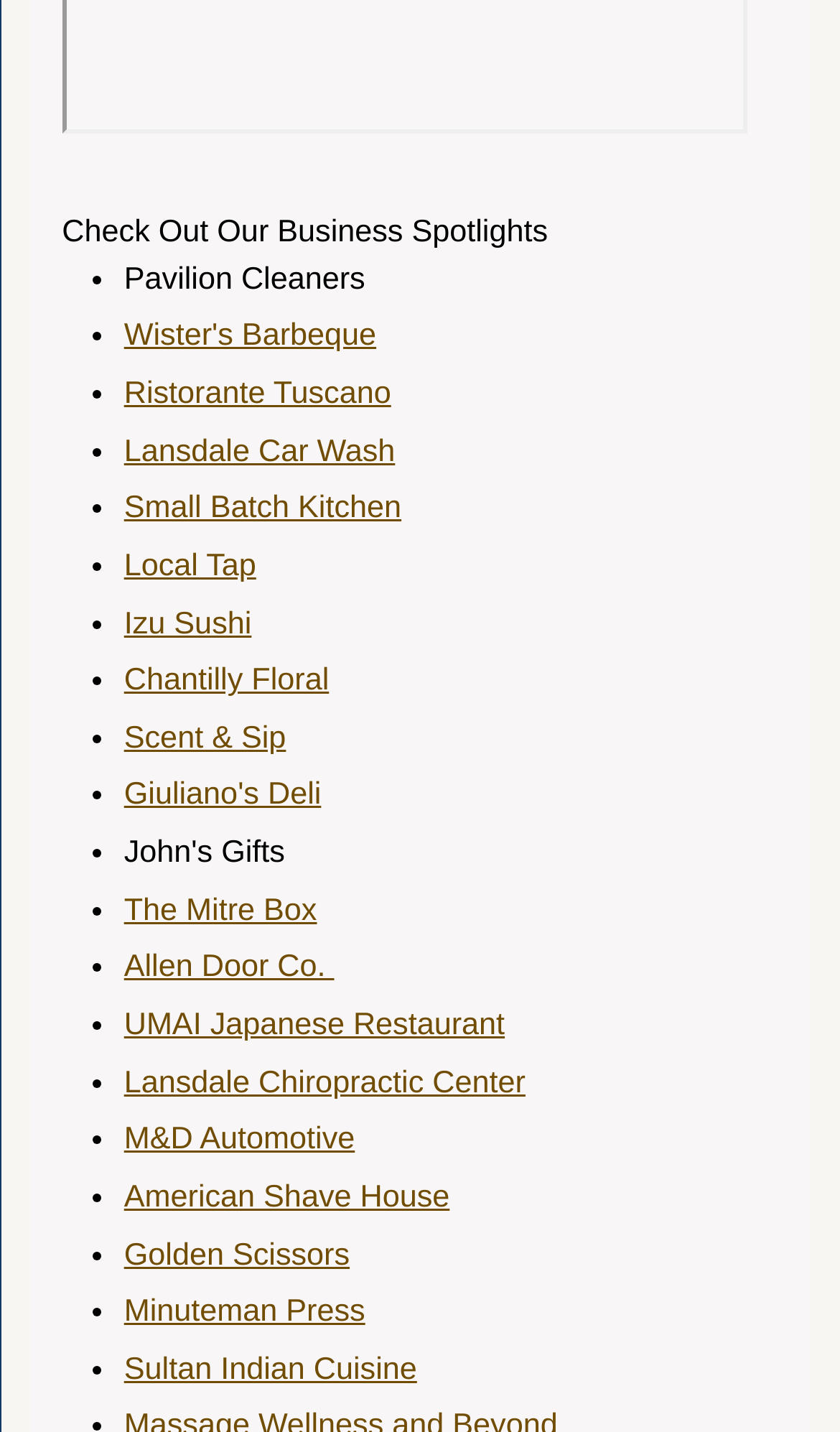Find and indicate the bounding box coordinates of the region you should select to follow the given instruction: "Check out Pavilion Cleaners".

[0.148, 0.183, 0.435, 0.207]